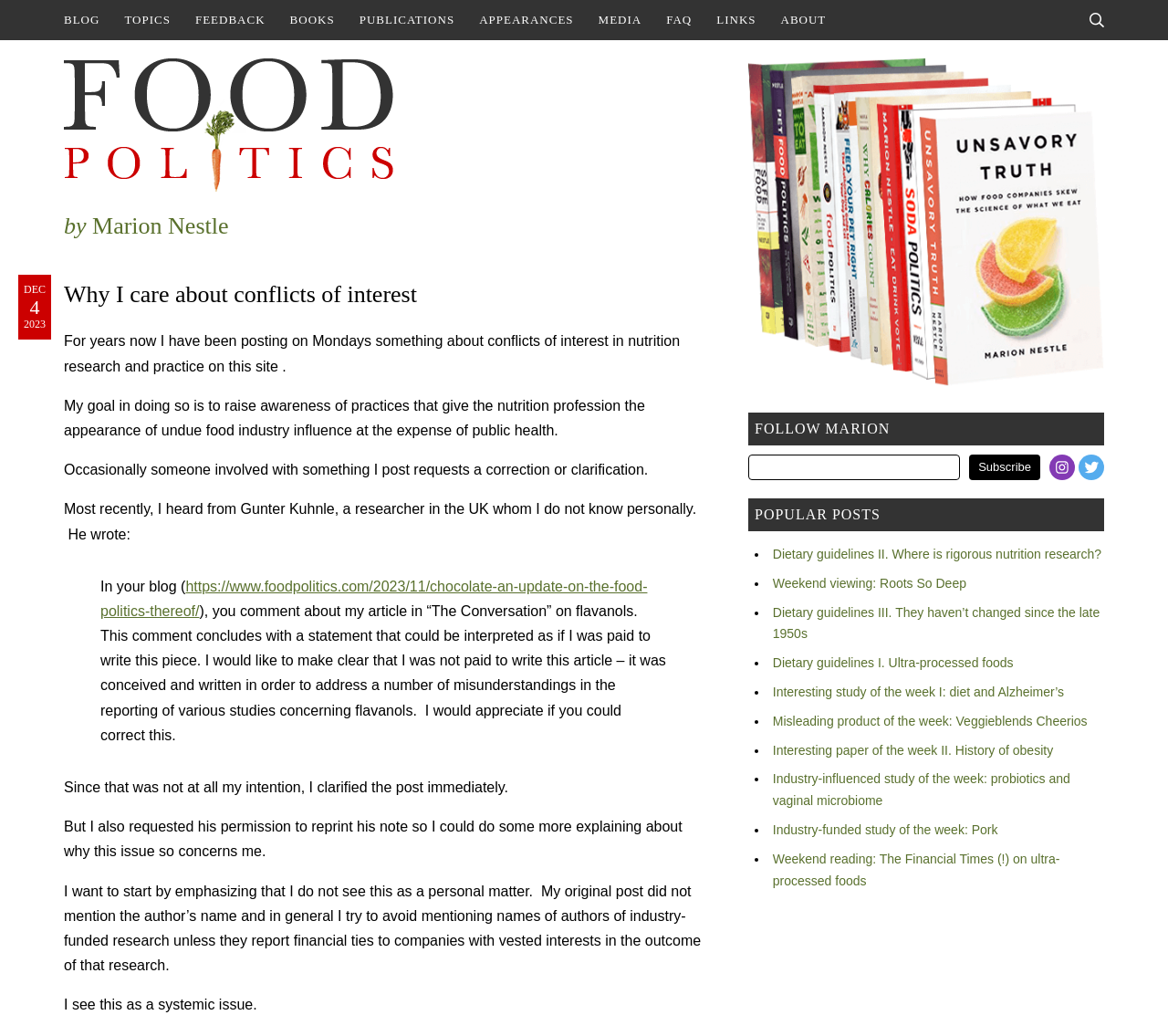Can you find the bounding box coordinates for the element that needs to be clicked to execute this instruction: "Go to the blog page"? The coordinates should be given as four float numbers between 0 and 1, i.e., [left, top, right, bottom].

[0.047, 0.0, 0.093, 0.039]